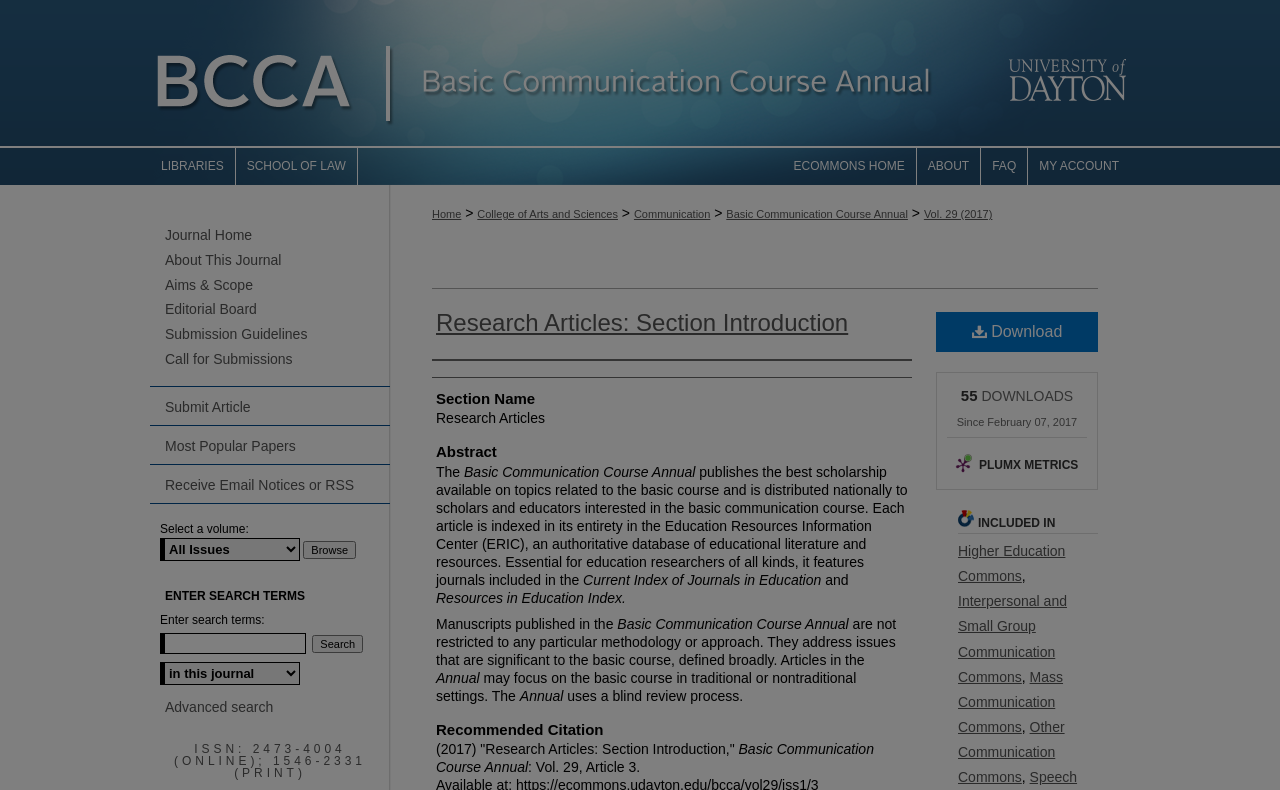What is the volume number of the current article?
Using the screenshot, give a one-word or short phrase answer.

Vol. 29